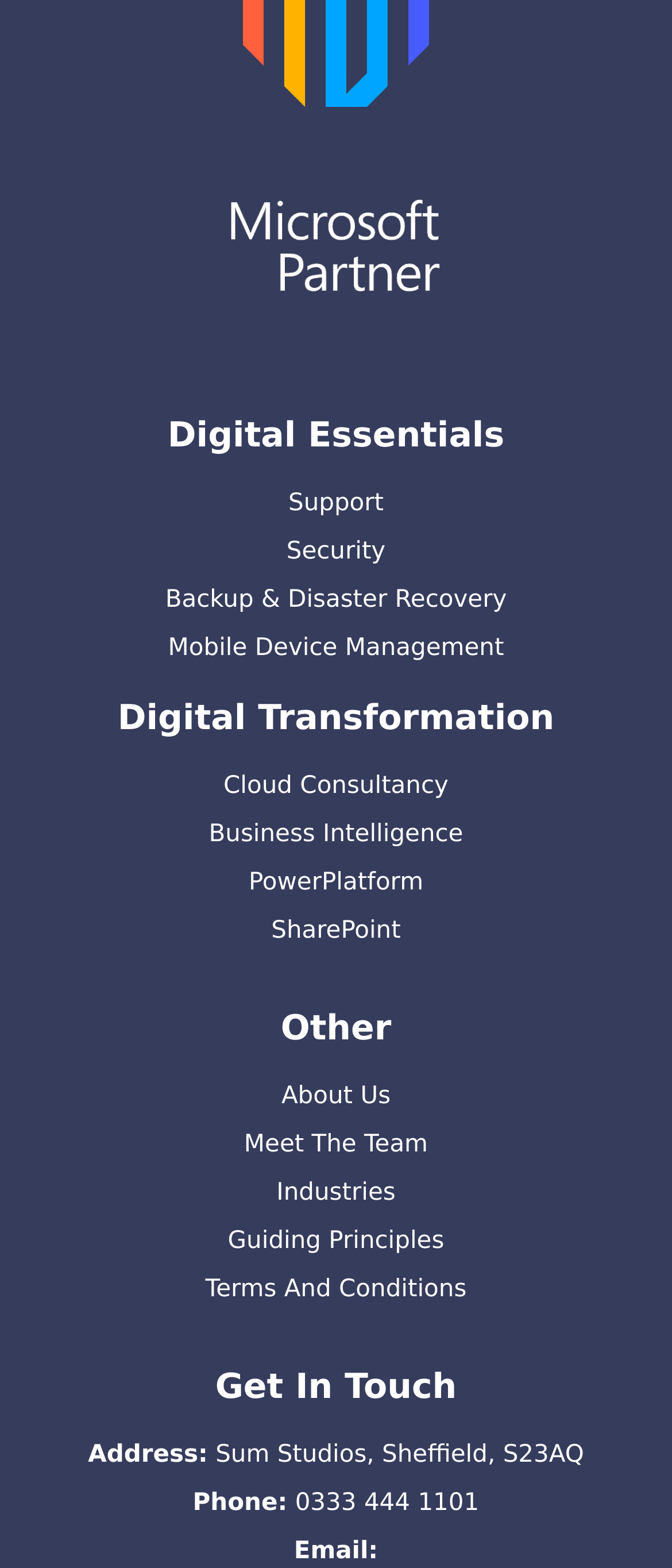Identify the bounding box coordinates of the area you need to click to perform the following instruction: "Browse November 2023".

None